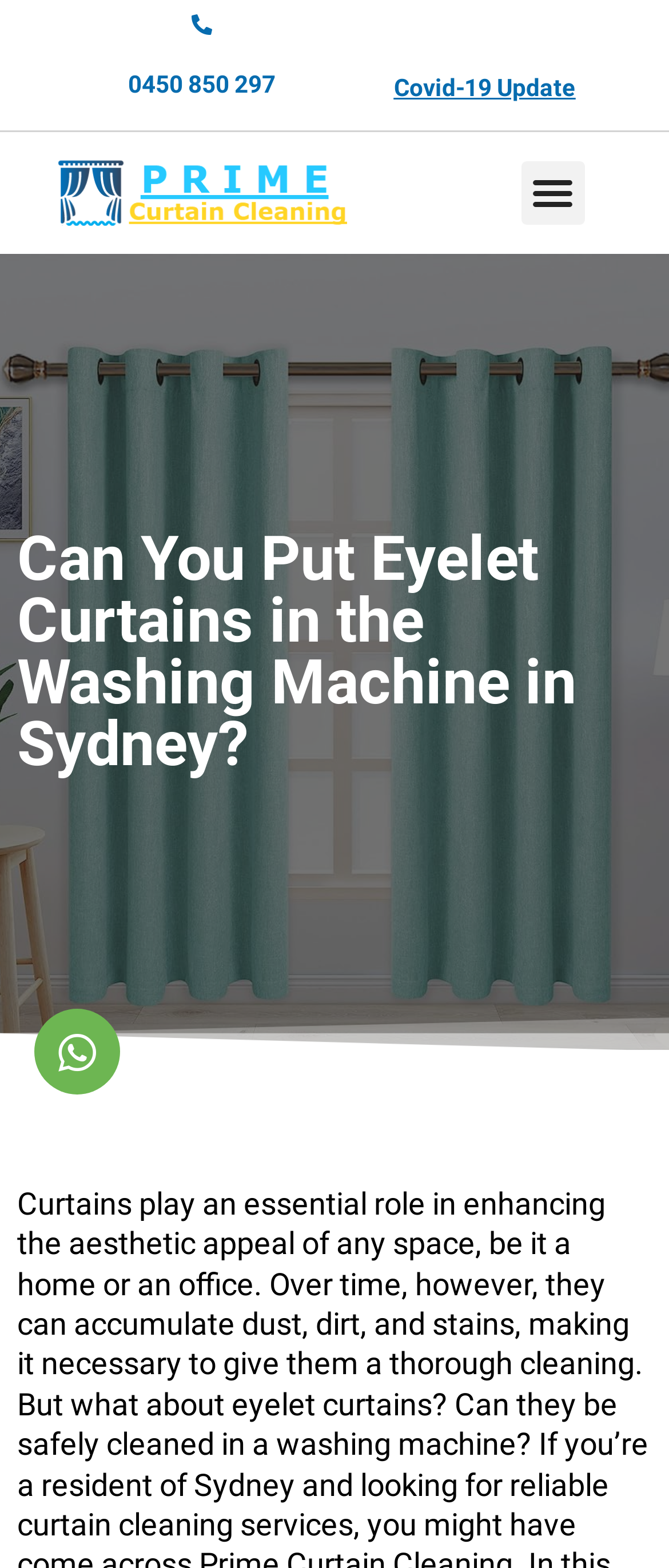What is the phone number for Prime Curtain Cleaning?
Using the visual information, answer the question in a single word or phrase.

0450 850 297